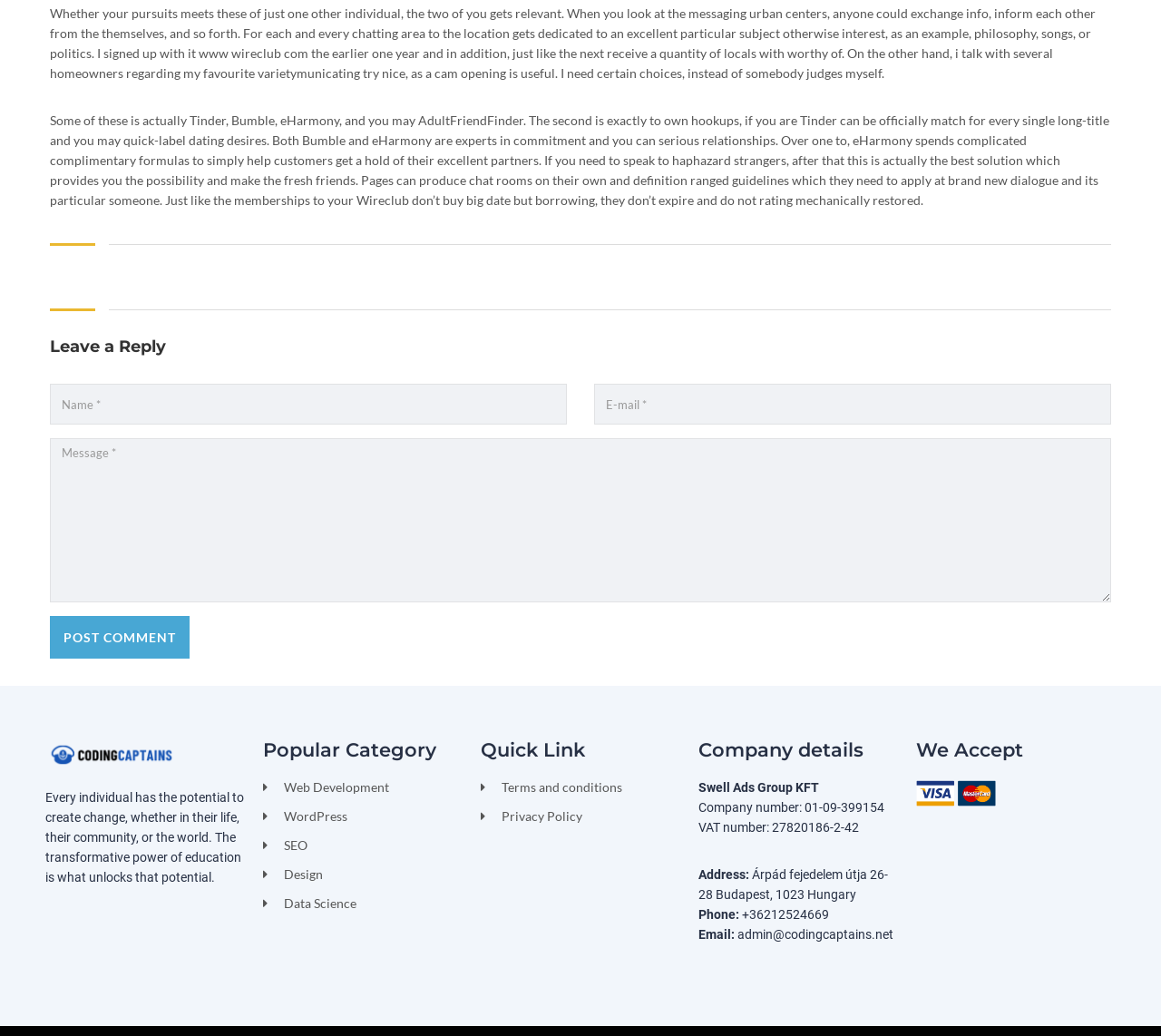What is the company name mentioned on the webpage?
Please respond to the question with as much detail as possible.

The company details section on the webpage mentions the company name as Swell Ads Group KFT, along with other details such as company number, VAT number, and address.